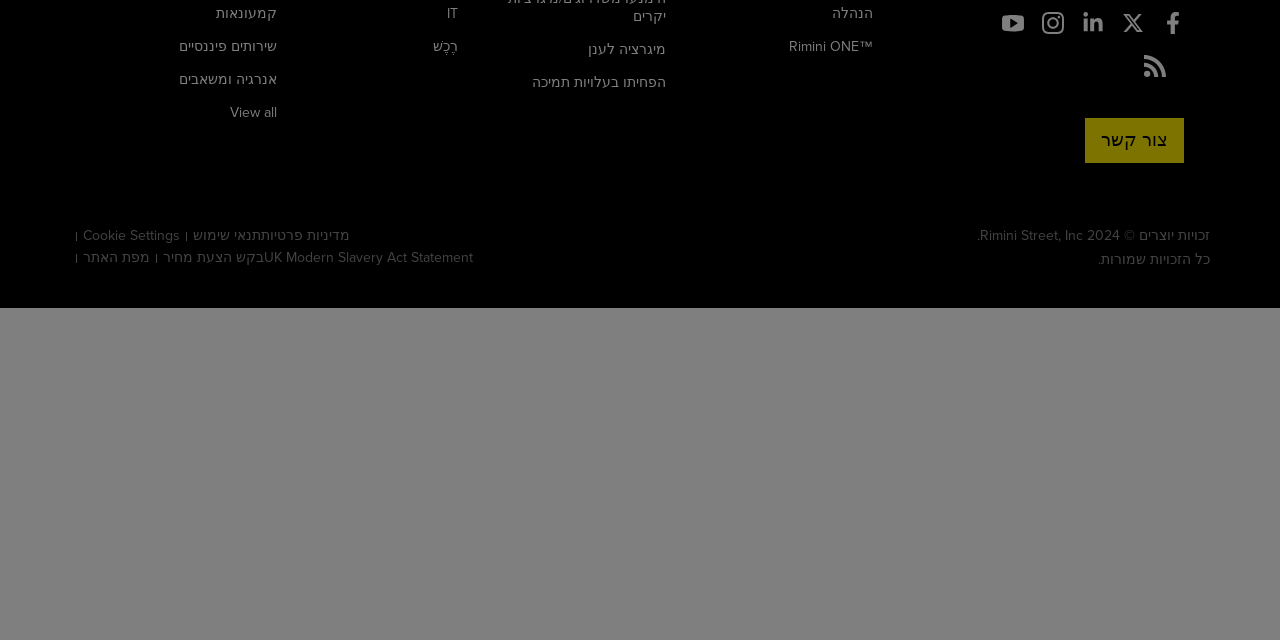Locate the bounding box coordinates of the UI element described by: "UK Modern Slavery Act Statement". The bounding box coordinates should consist of four float numbers between 0 and 1, i.e., [left, top, right, bottom].

[0.206, 0.386, 0.37, 0.418]